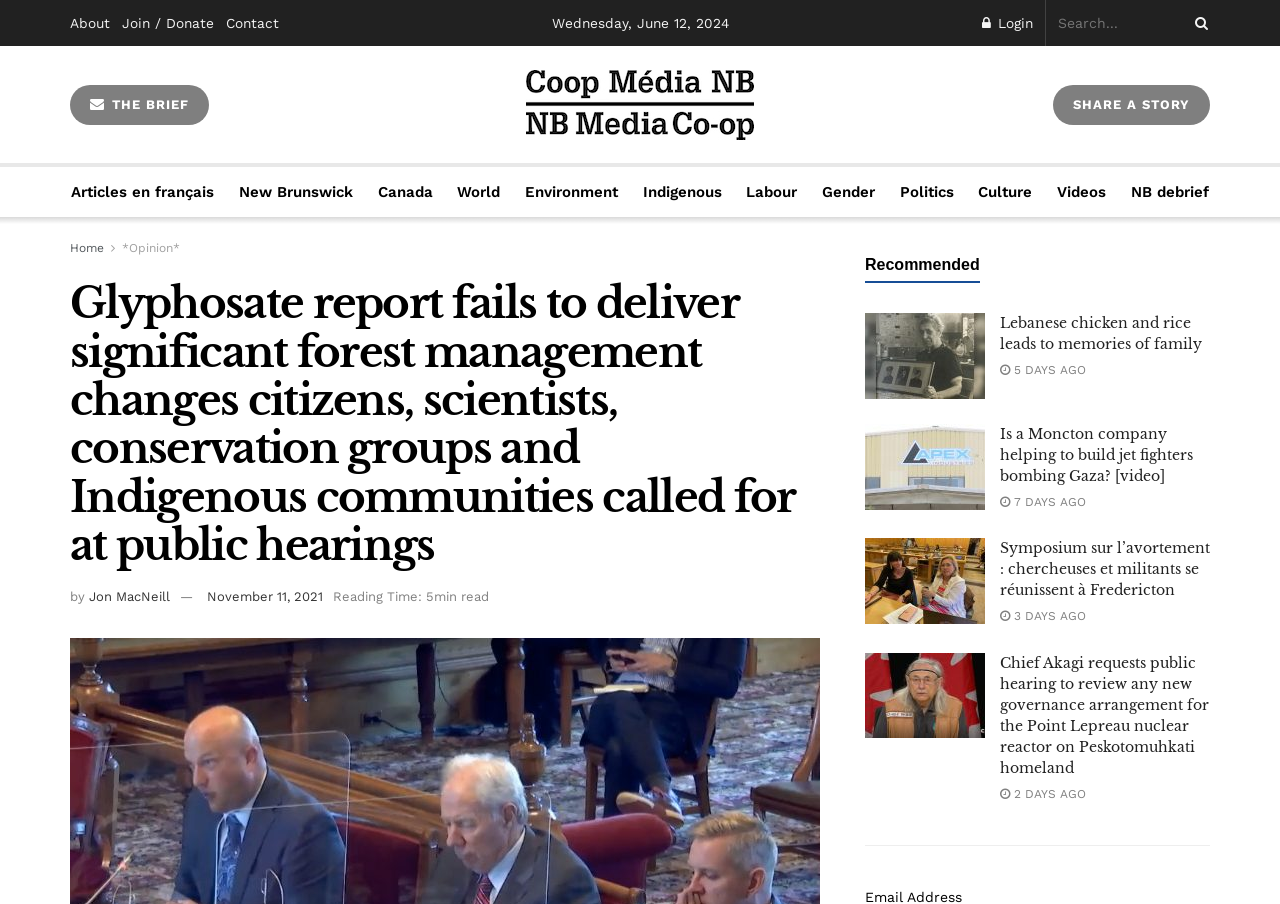Determine the bounding box coordinates for the UI element described. Format the coordinates as (top-left x, top-left y, bottom-right x, bottom-right y) and ensure all values are between 0 and 1. Element description: name="s" placeholder="Search..."

[0.827, 0.0, 0.945, 0.051]